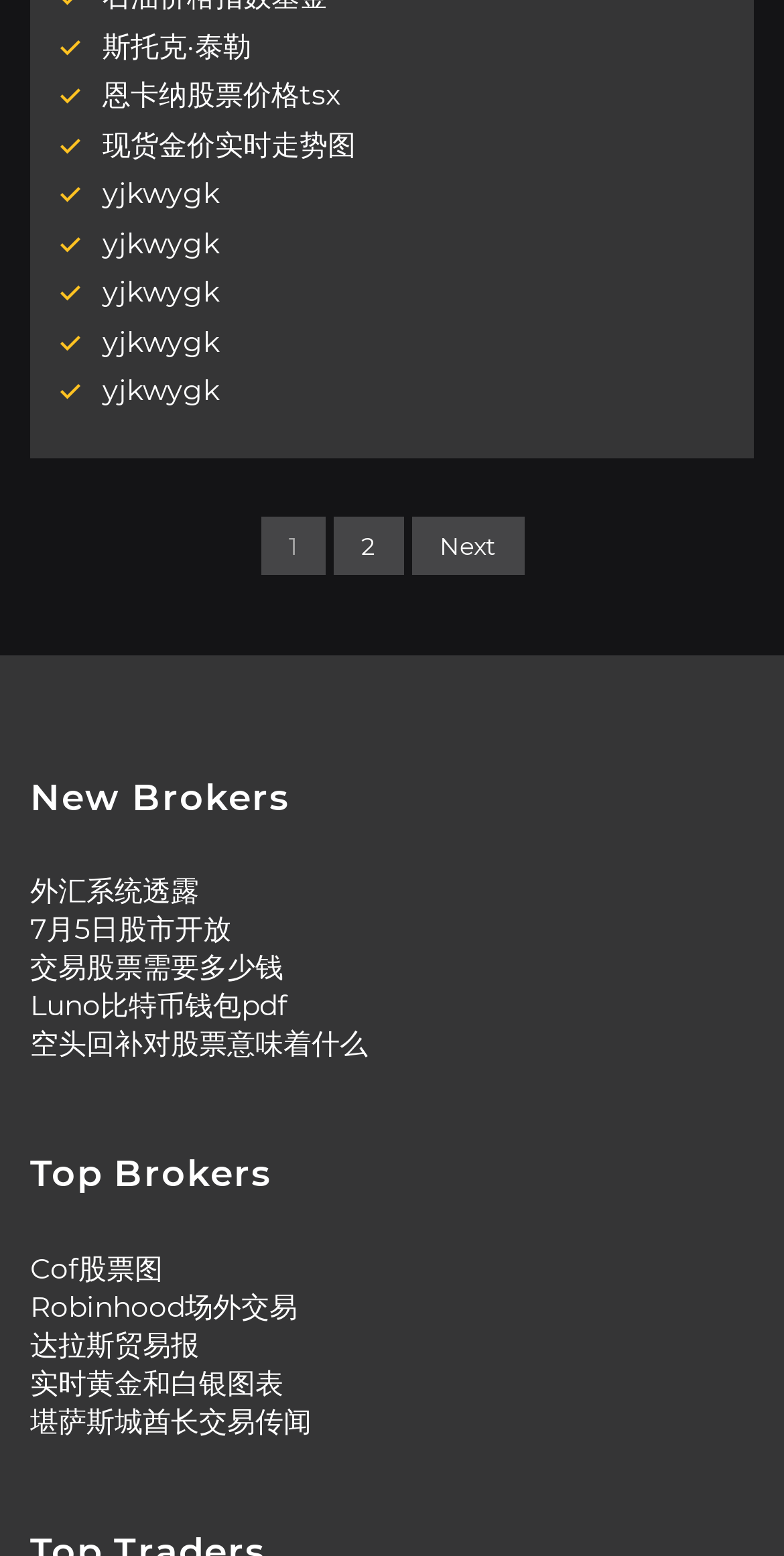Please identify the bounding box coordinates of the clickable element to fulfill the following instruction: "View information on new brokers". The coordinates should be four float numbers between 0 and 1, i.e., [left, top, right, bottom].

[0.038, 0.498, 0.368, 0.526]